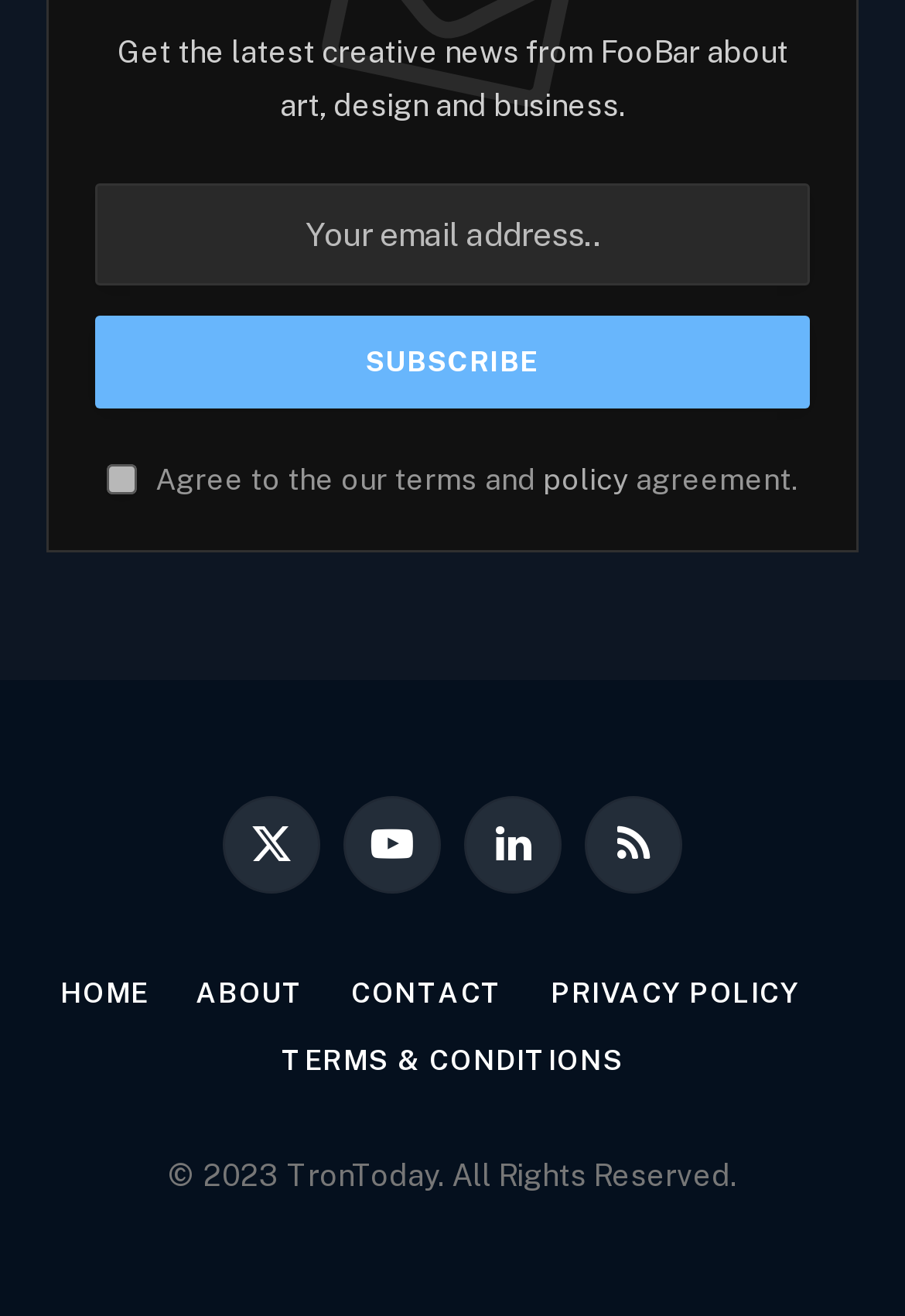Specify the bounding box coordinates of the area to click in order to follow the given instruction: "Subscribe to newsletter."

[0.105, 0.24, 0.895, 0.31]